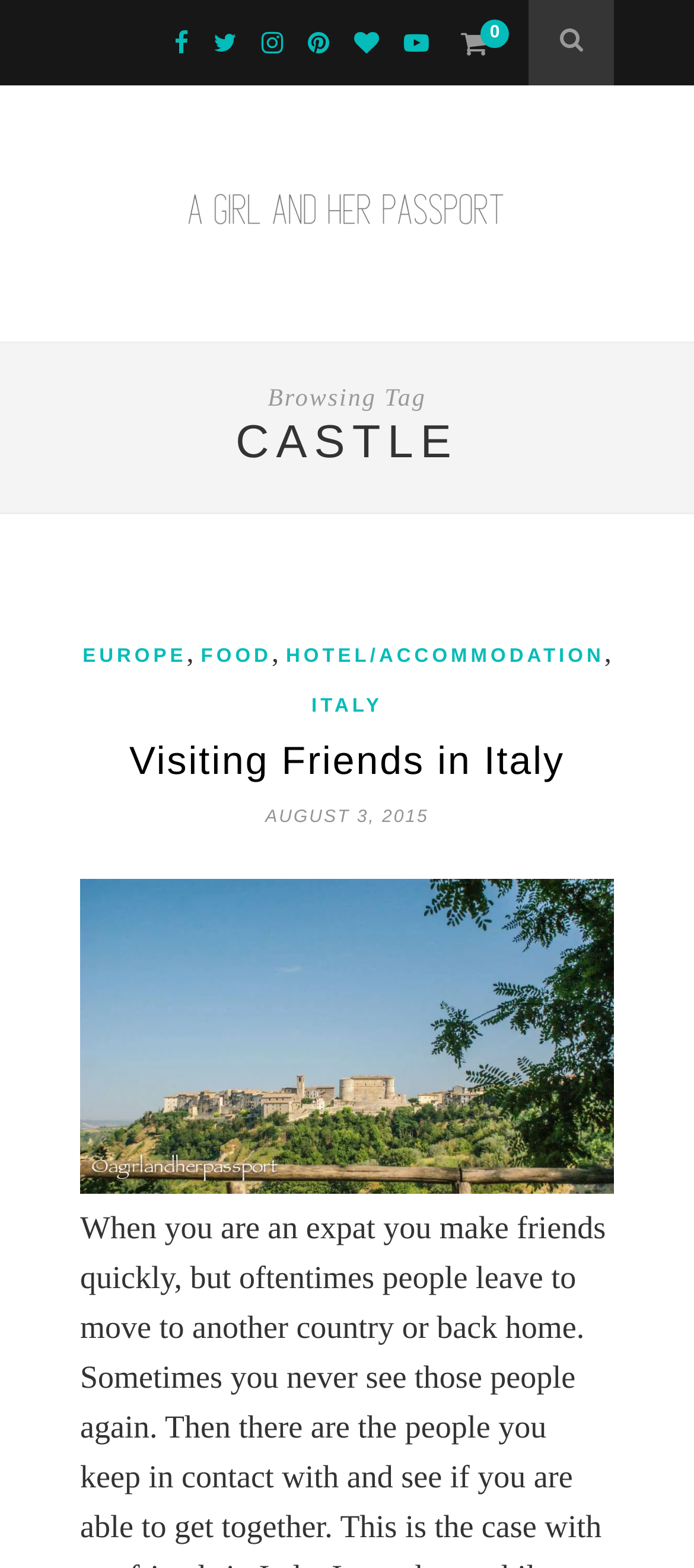How many social media links are available?
Based on the image, answer the question with a single word or brief phrase.

7